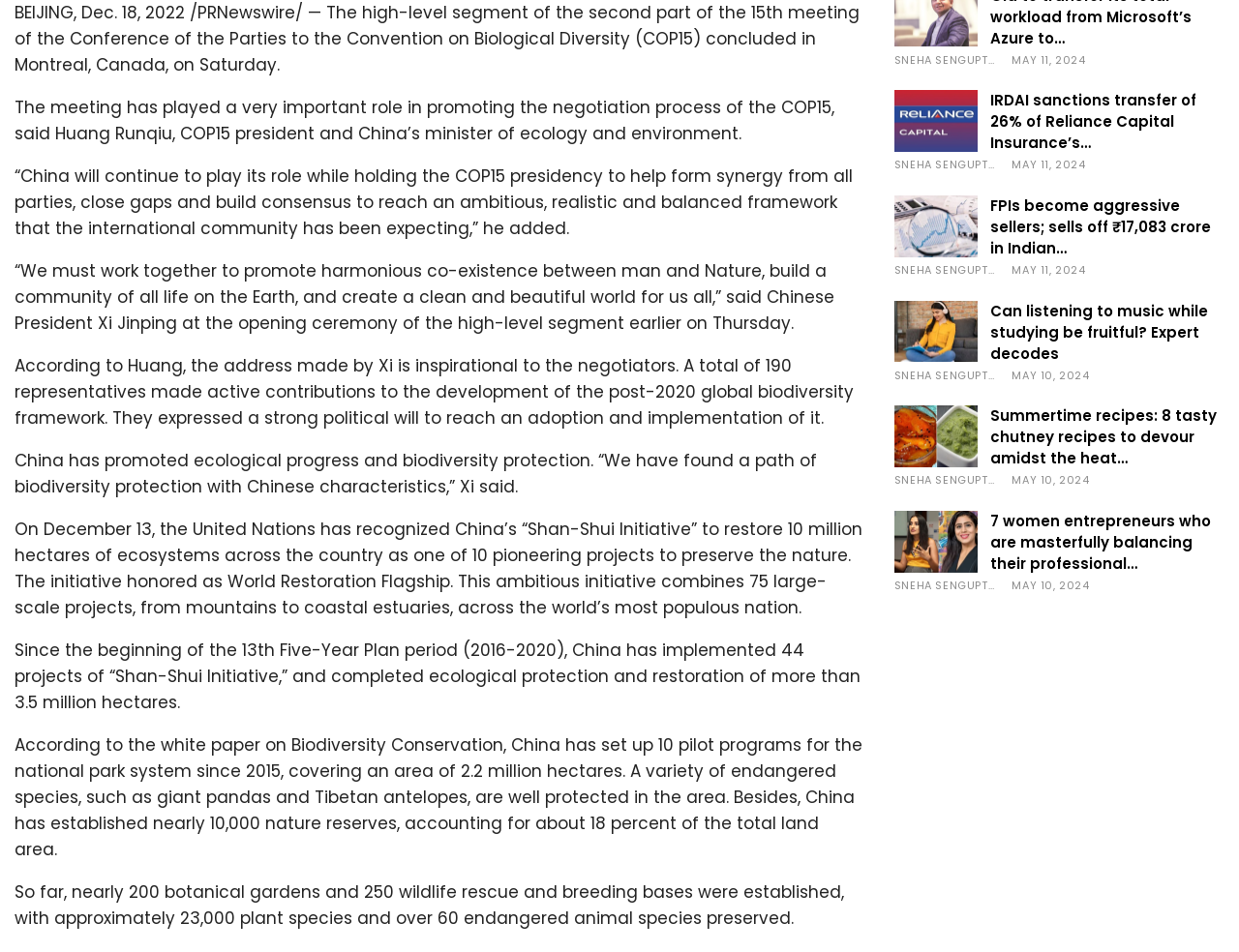Please find the bounding box coordinates in the format (top-left x, top-left y, bottom-right x, bottom-right y) for the given element description. Ensure the coordinates are floating point numbers between 0 and 1. Description: Sneha Sengupta

[0.722, 0.386, 0.817, 0.402]